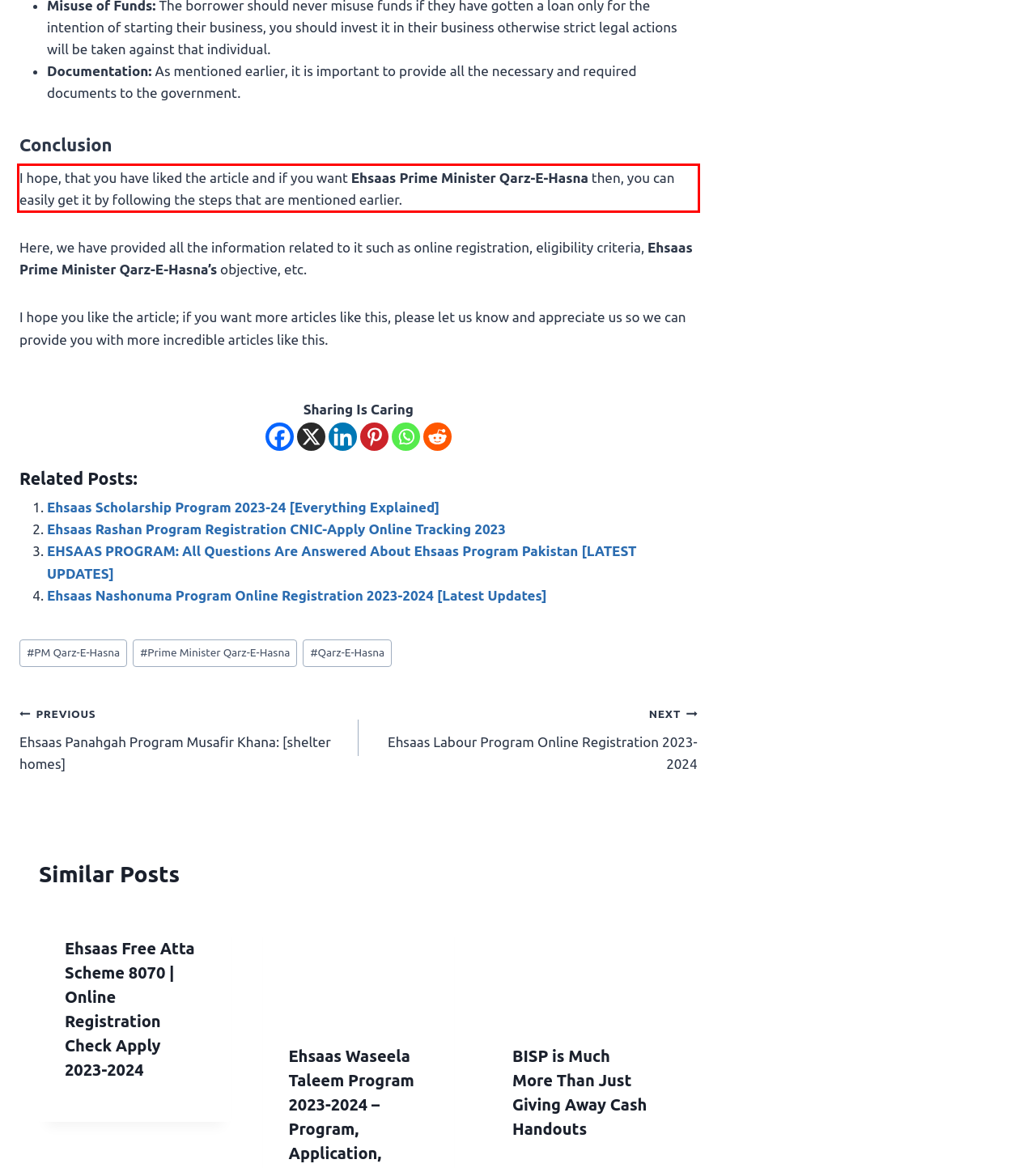Given a webpage screenshot with a red bounding box, perform OCR to read and deliver the text enclosed by the red bounding box.

I hope, that you have liked the article and if you want Ehsaas Prime Minister Qarz-E-Hasna then, you can easily get it by following the steps that are mentioned earlier.